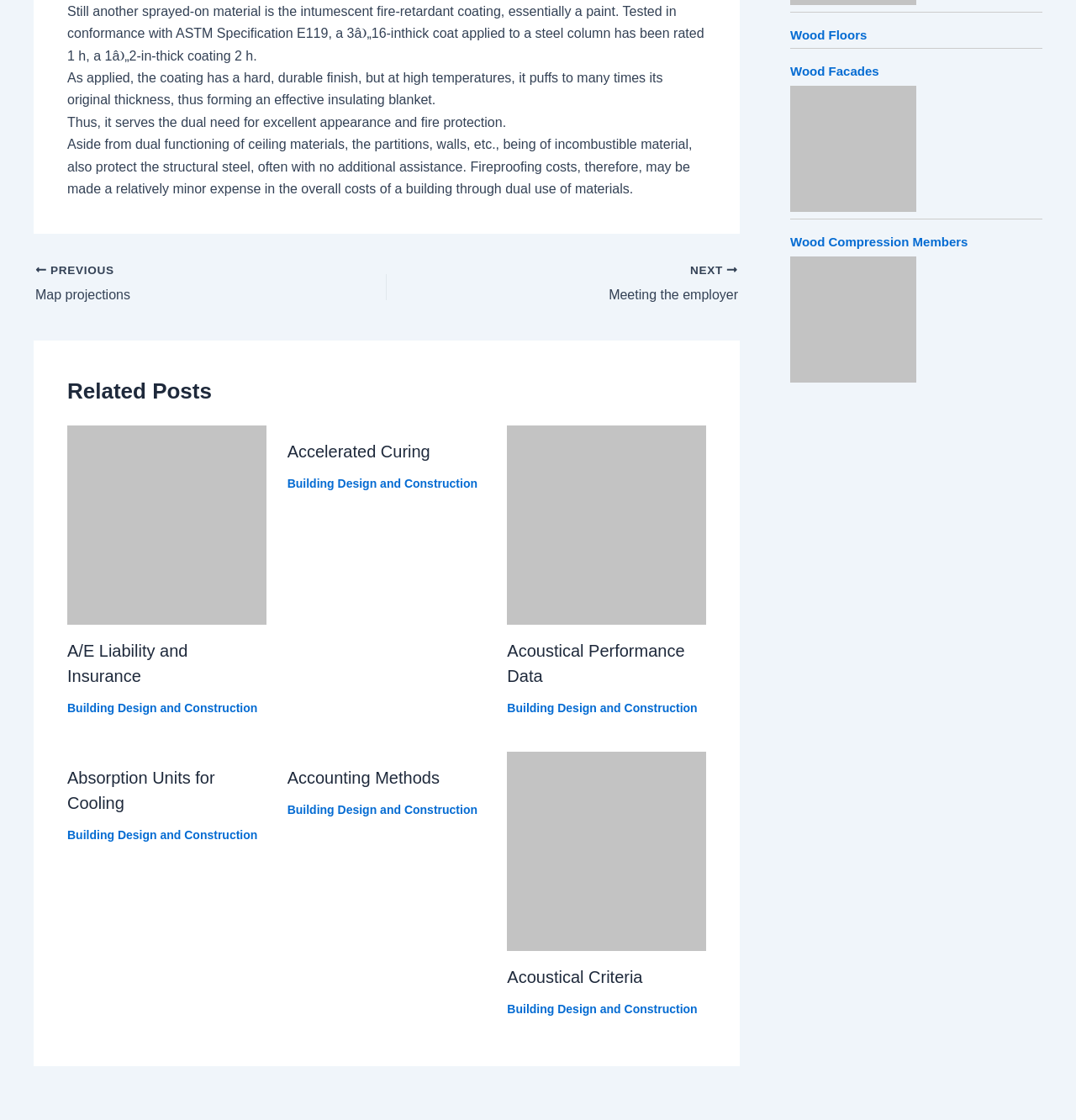Give a one-word or phrase response to the following question: What is the purpose of intumescent fire-retardant coating?

Fire protection